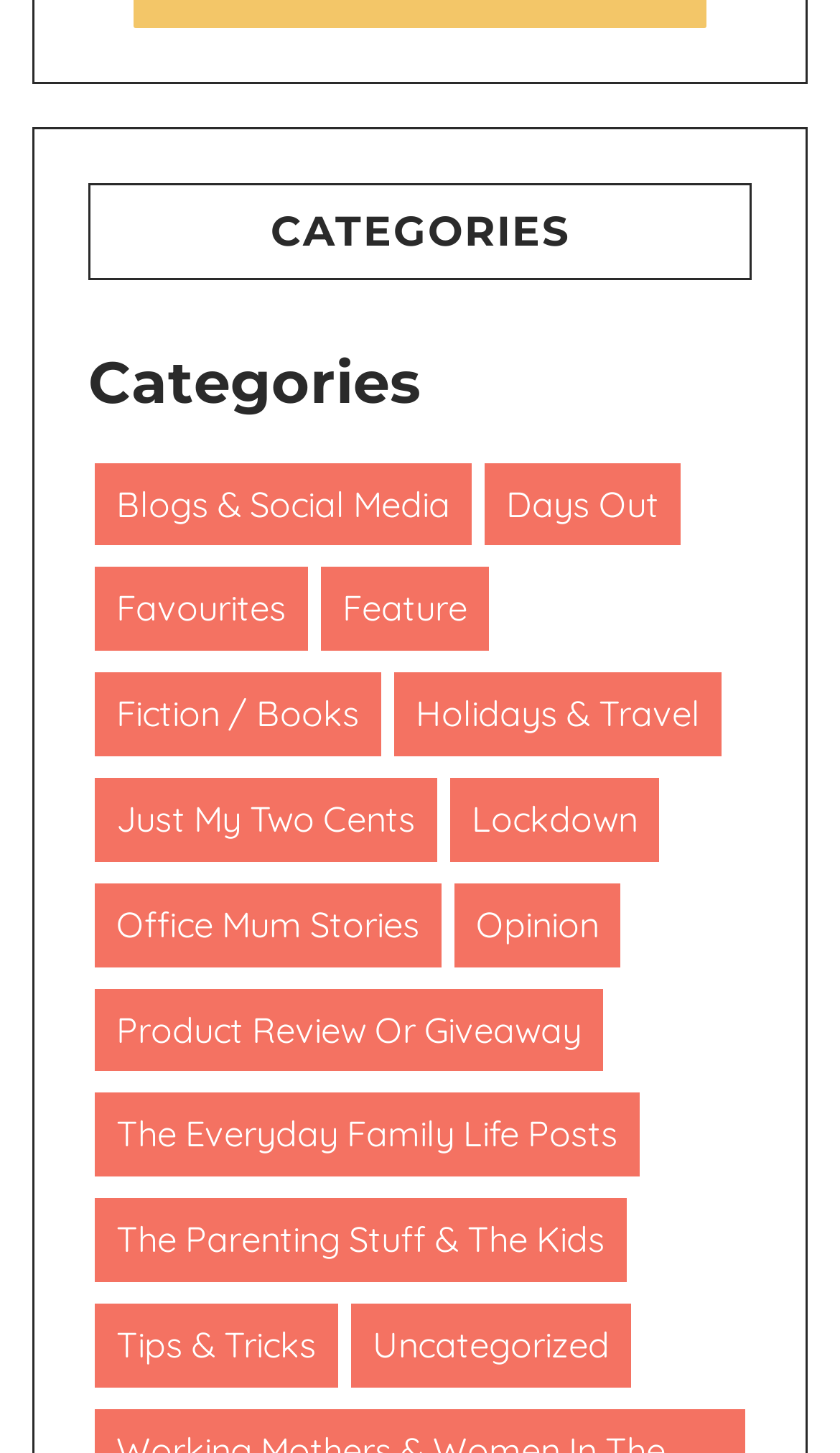What is the first category listed on the webpage?
Please provide a detailed and comprehensive answer to the question.

The first category listed on the webpage is 'Blogs & Social Media', which is located at the top-left of the categories section.